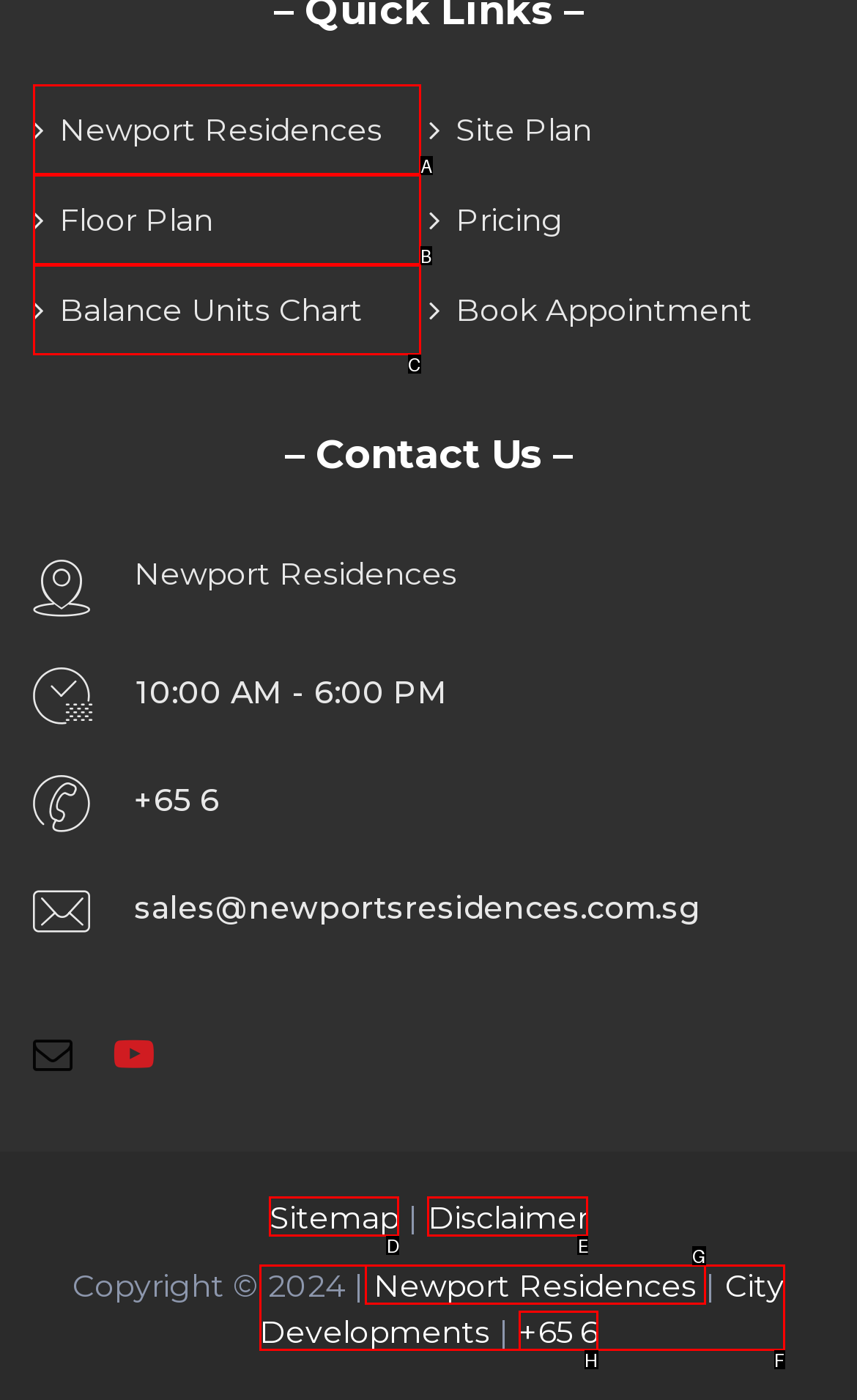Select the HTML element that matches the description: Balance Units Chart
Respond with the letter of the correct choice from the given options directly.

C